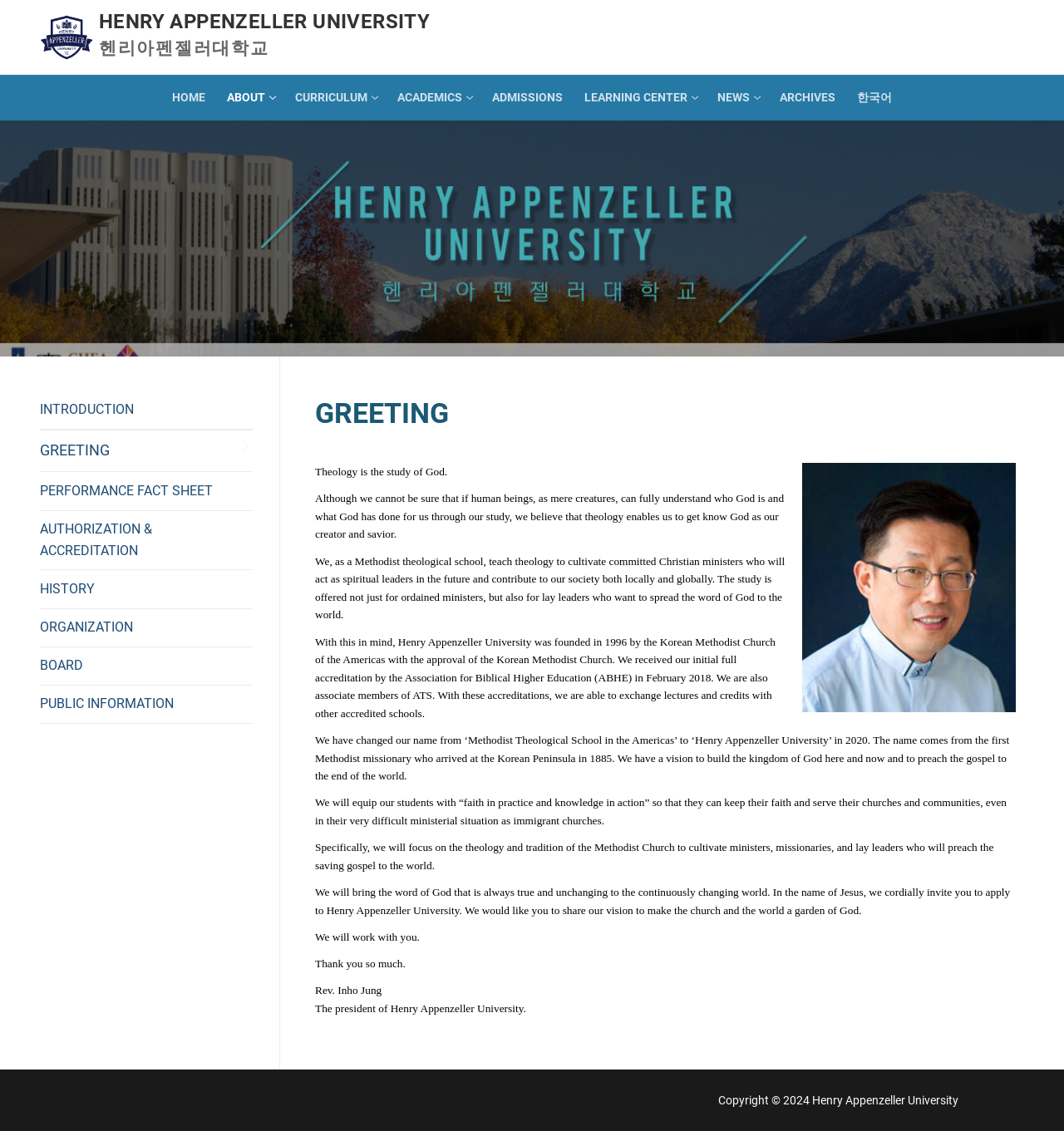Please identify the bounding box coordinates of the element's region that needs to be clicked to fulfill the following instruction: "Click the CURRICULUM link". The bounding box coordinates should consist of four float numbers between 0 and 1, i.e., [left, top, right, bottom].

[0.267, 0.073, 0.363, 0.1]